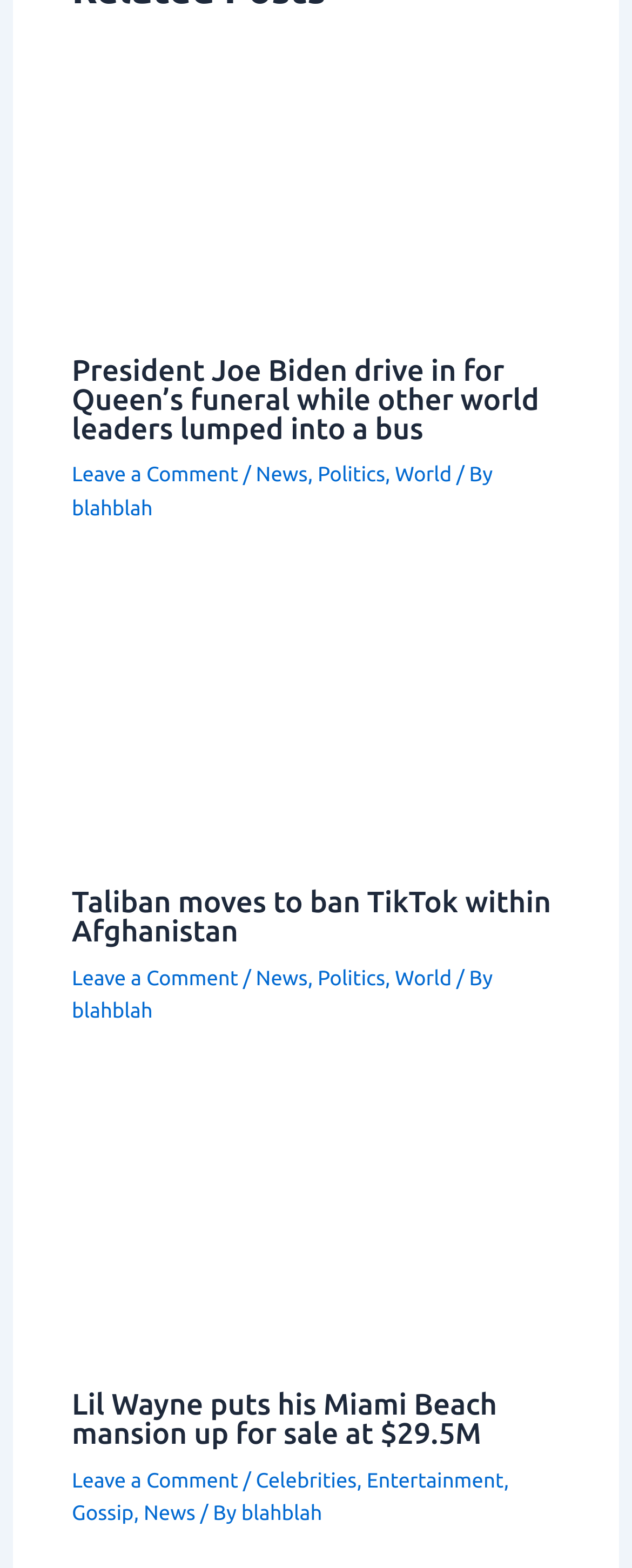Please identify the bounding box coordinates of the clickable element to fulfill the following instruction: "Read about President Joe Biden driving in for Queen’s funeral". The coordinates should be four float numbers between 0 and 1, i.e., [left, top, right, bottom].

[0.114, 0.226, 0.853, 0.284]